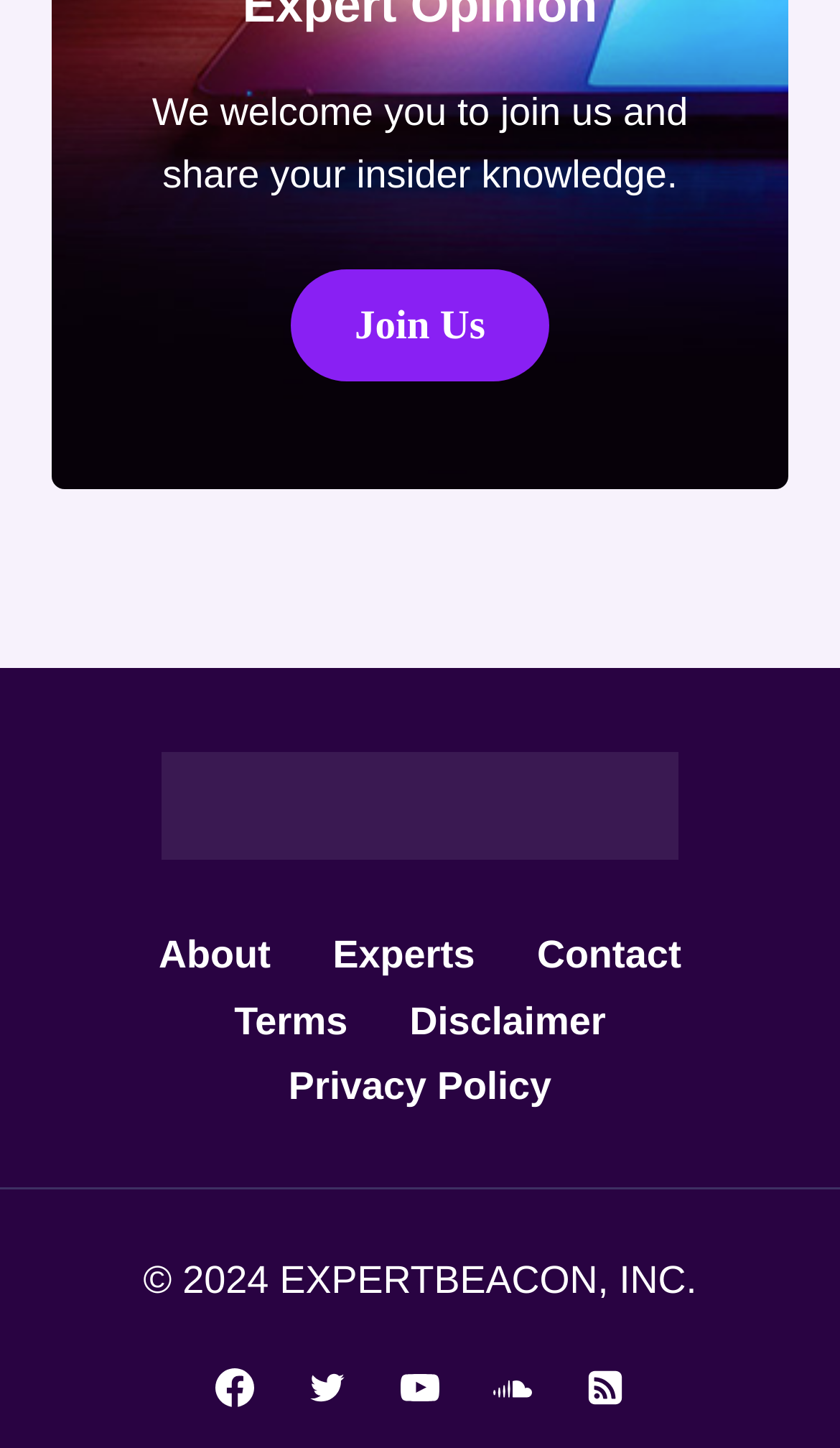Please look at the image and answer the question with a detailed explanation: What is the last link in the footer navigation?

The footer navigation has several links, and the last one is 'Privacy Policy', which is located at the bottom of the webpage.